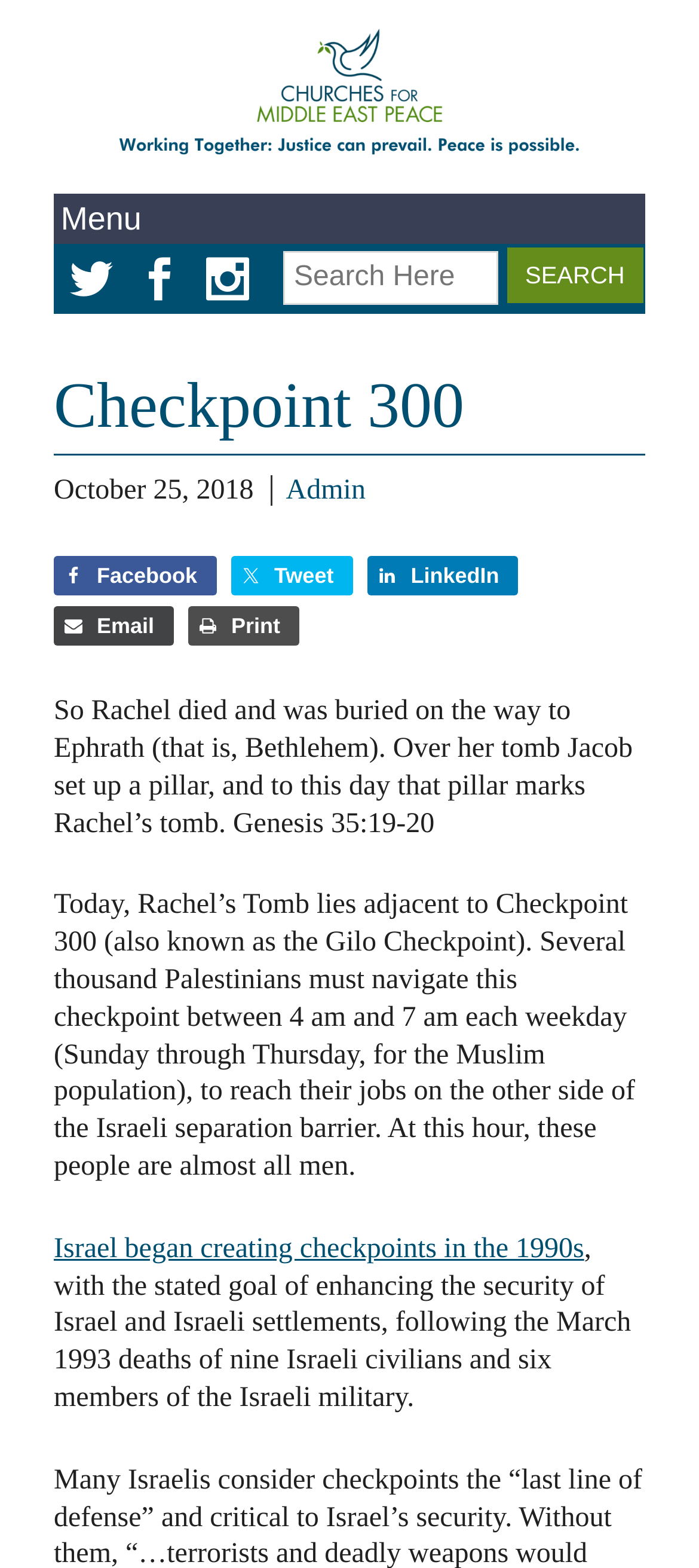Based on the element description, predict the bounding box coordinates (top-left x, top-left y, bottom-right x, bottom-right y) for the UI element in the screenshot: name="submit" value="Search"

[0.726, 0.157, 0.919, 0.193]